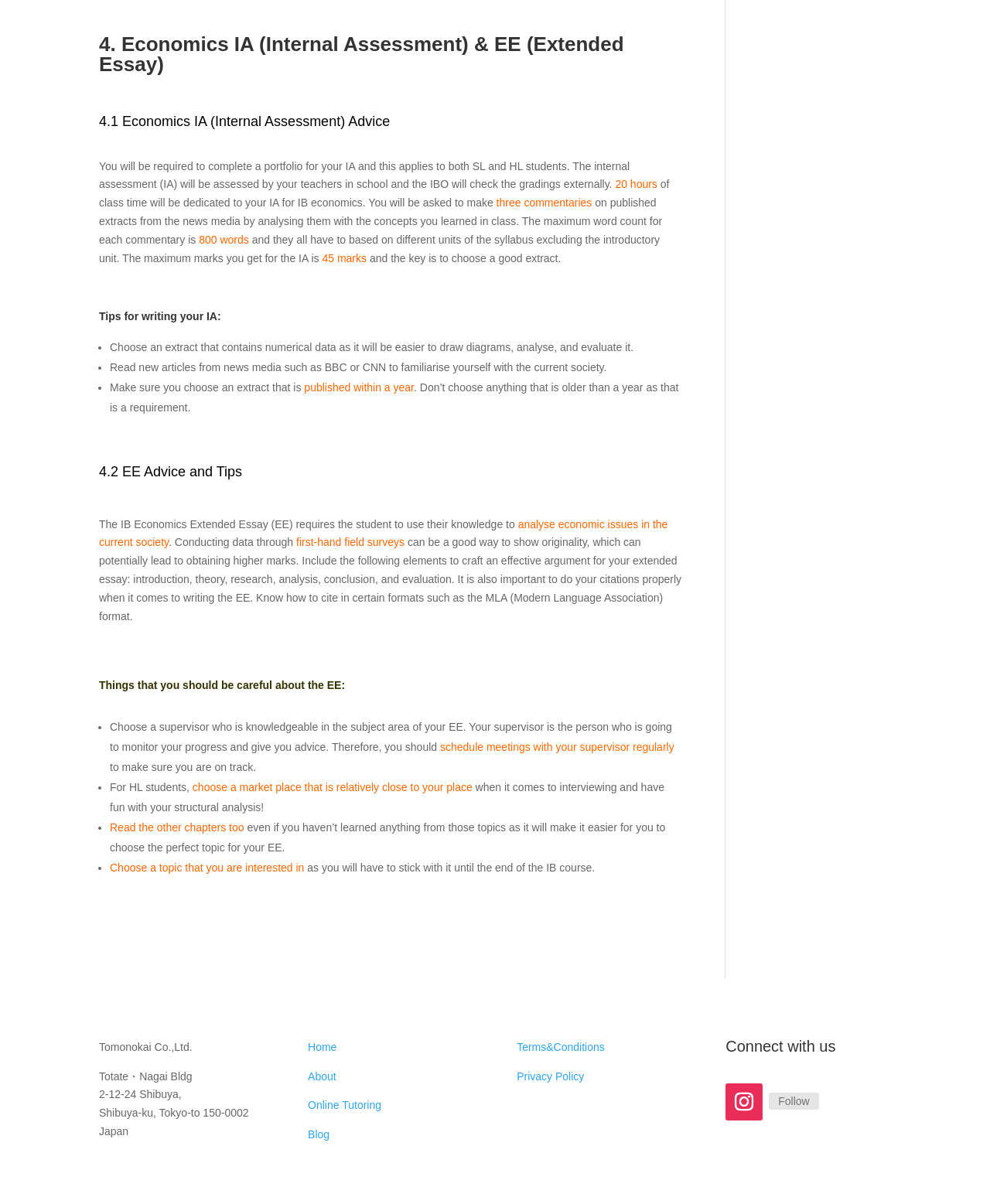Pinpoint the bounding box coordinates of the area that must be clicked to complete this instruction: "Follow the link to 'Online Tutoring'".

[0.311, 0.913, 0.385, 0.923]